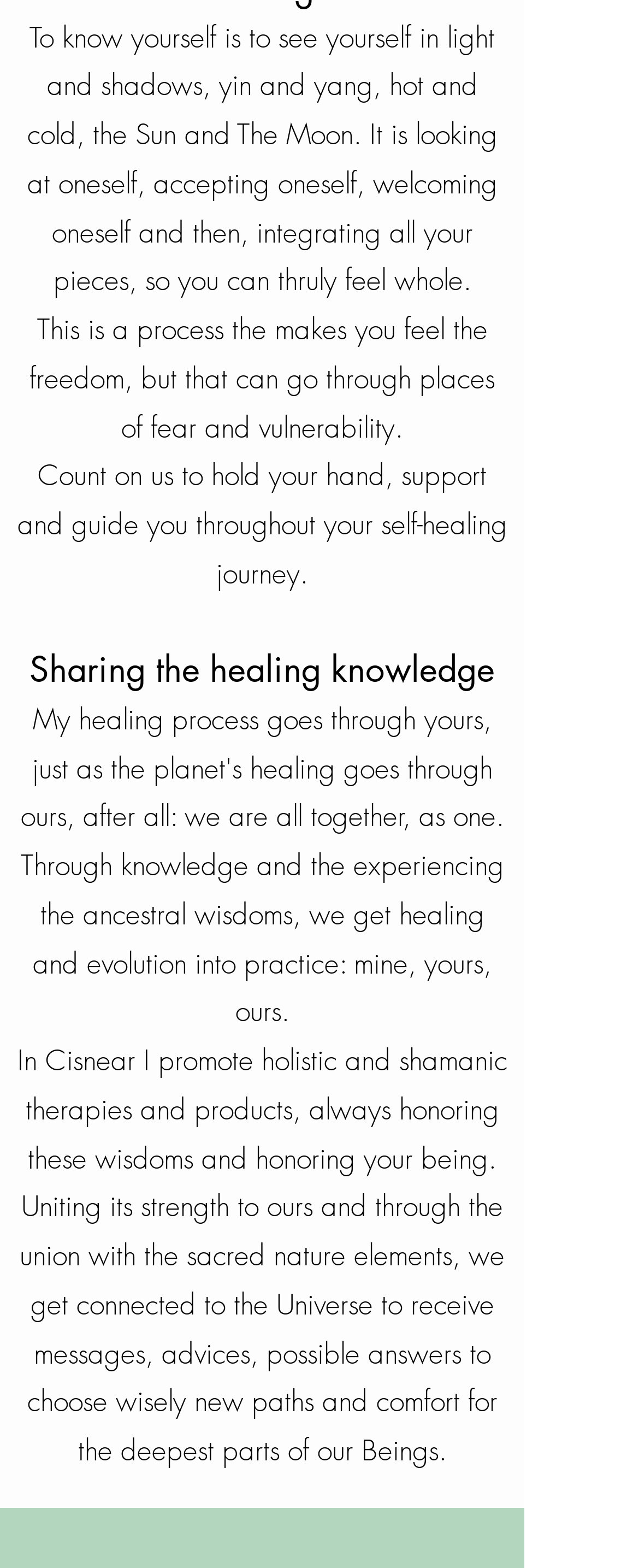Utilize the details in the image to thoroughly answer the following question: How many social media links are available?

The social bar at the bottom of the webpage contains links to Whatsapp, Facebook, Instagram, Youtube, Pinterest, and yt, which totals 6 social media links.